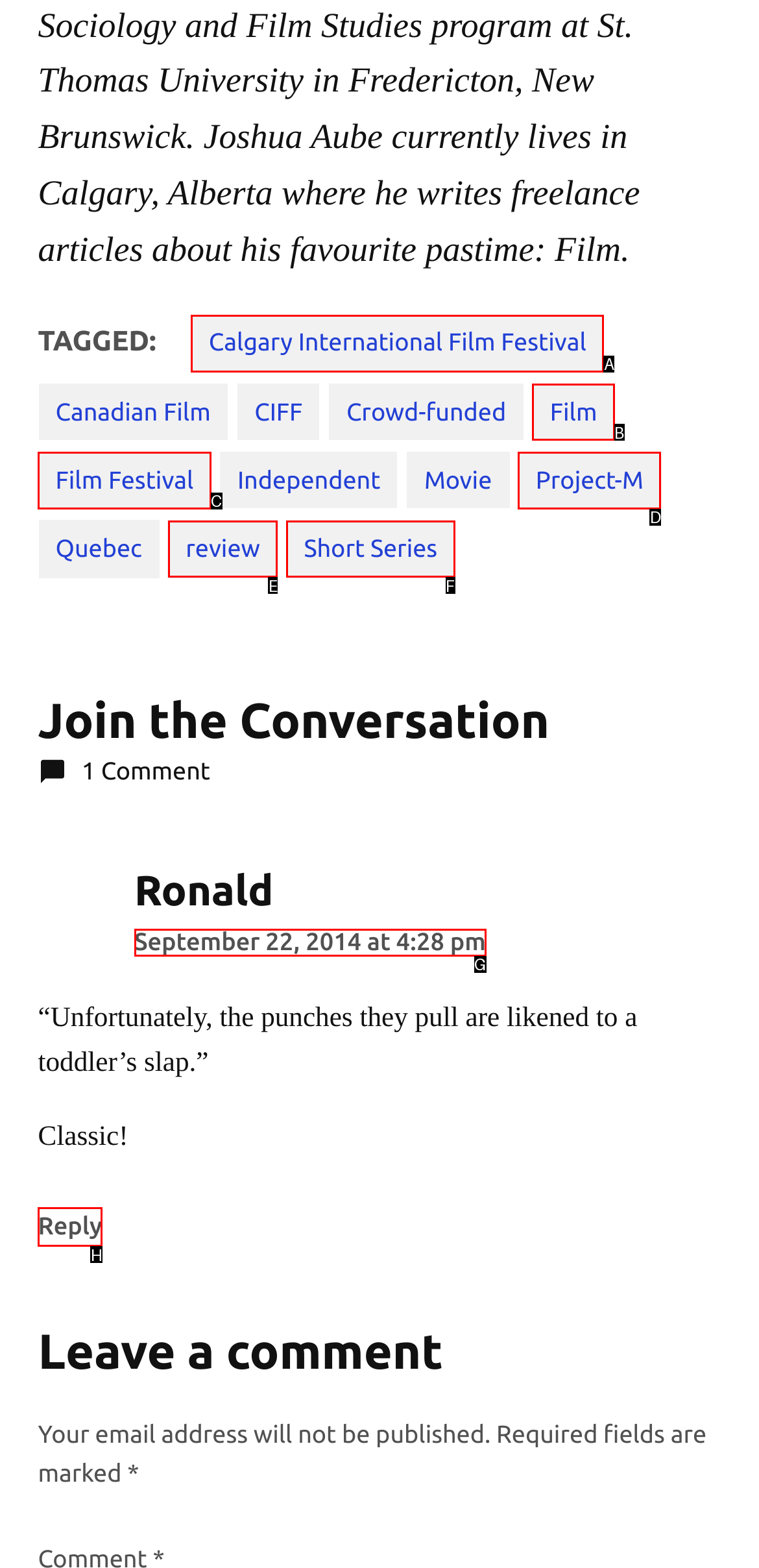Please indicate which option's letter corresponds to the task: Reply to Ronald by examining the highlighted elements in the screenshot.

H